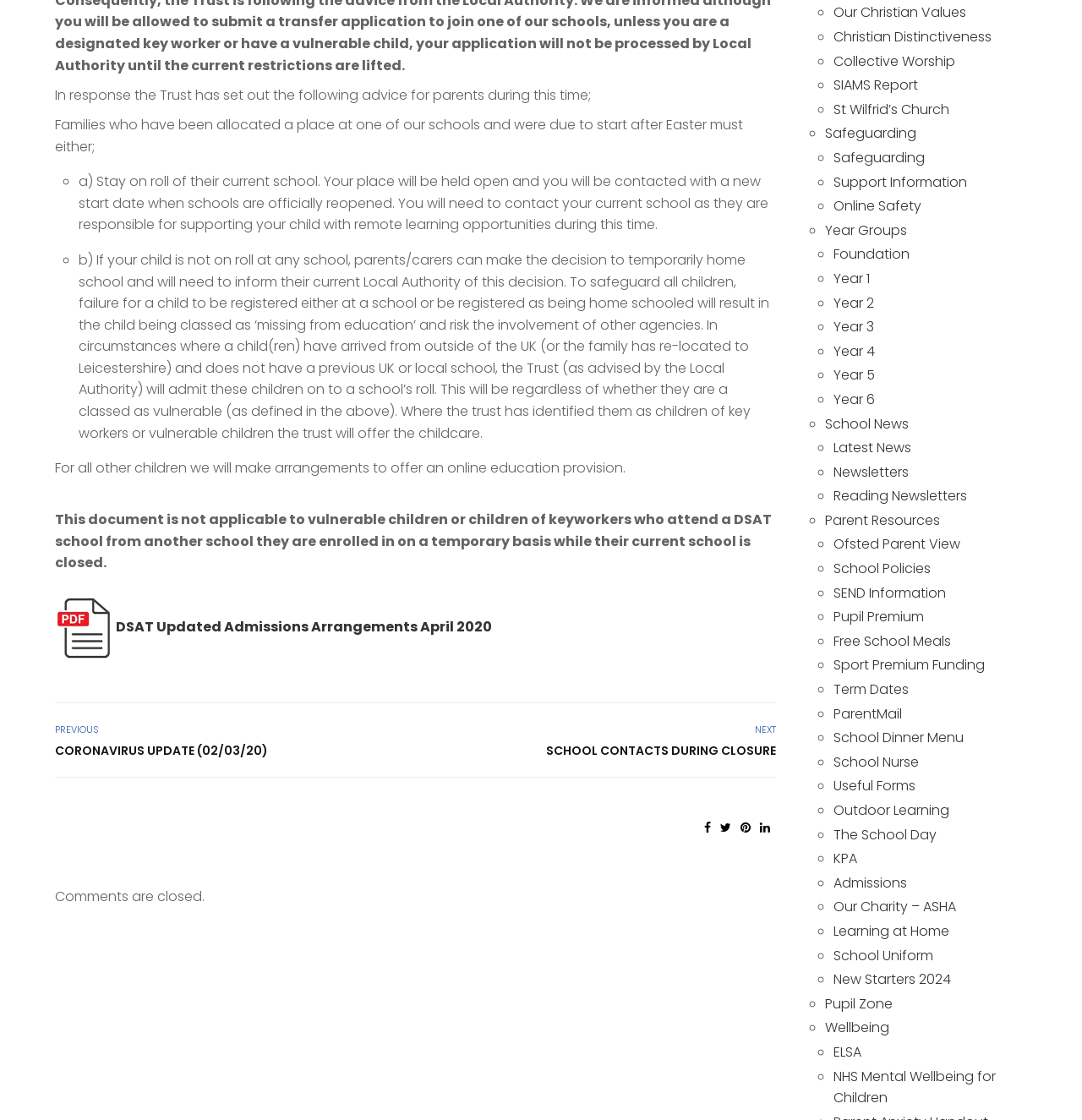Please specify the bounding box coordinates of the element that should be clicked to execute the given instruction: 'View 'SCHOOL CONTACTS DURING CLOSURE''. Ensure the coordinates are four float numbers between 0 and 1, expressed as [left, top, right, bottom].

[0.399, 0.663, 0.717, 0.678]